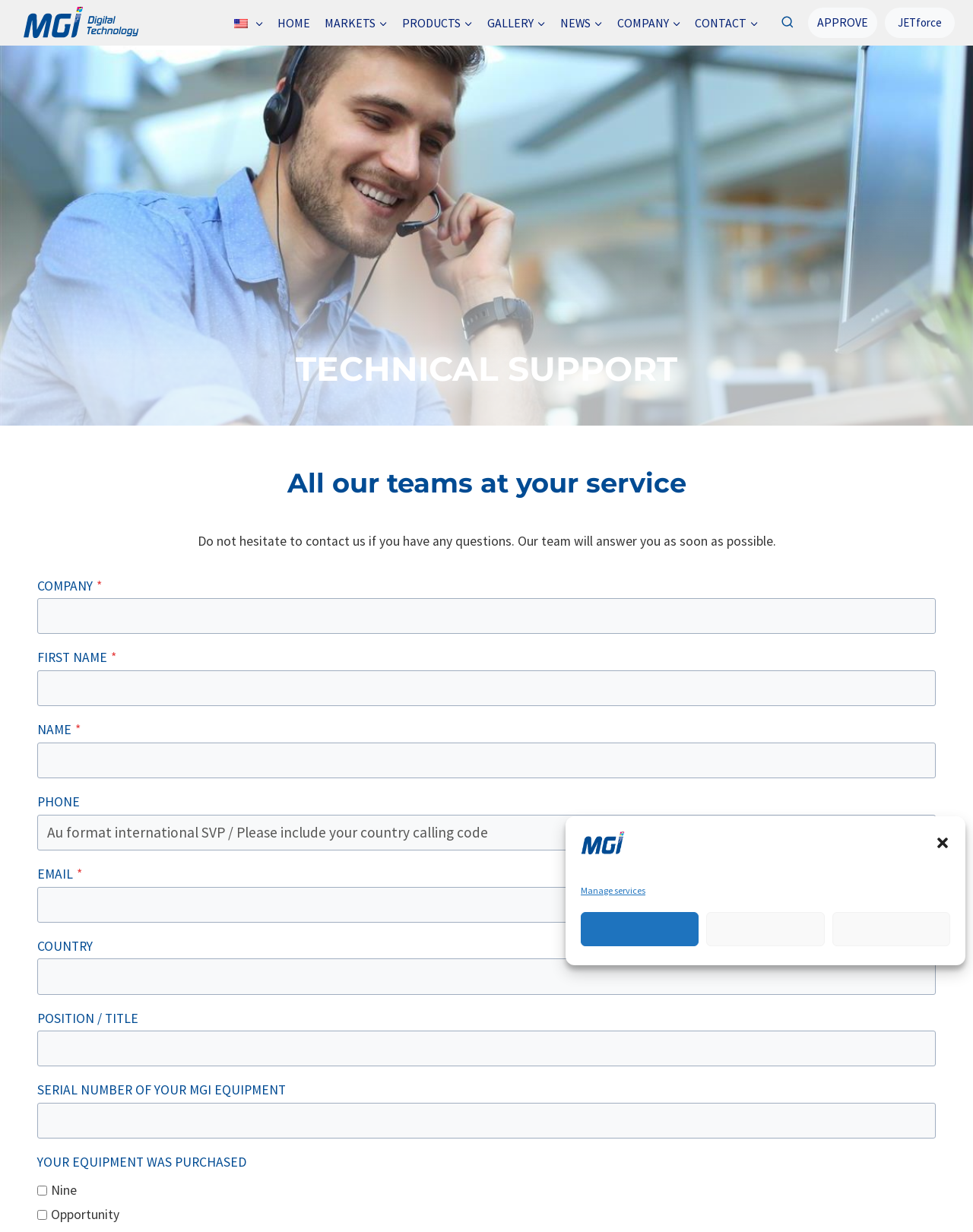Please specify the coordinates of the bounding box for the element that should be clicked to carry out this instruction: "Fill in the 'COMPANY' field". The coordinates must be four float numbers between 0 and 1, formatted as [left, top, right, bottom].

[0.038, 0.486, 0.962, 0.515]